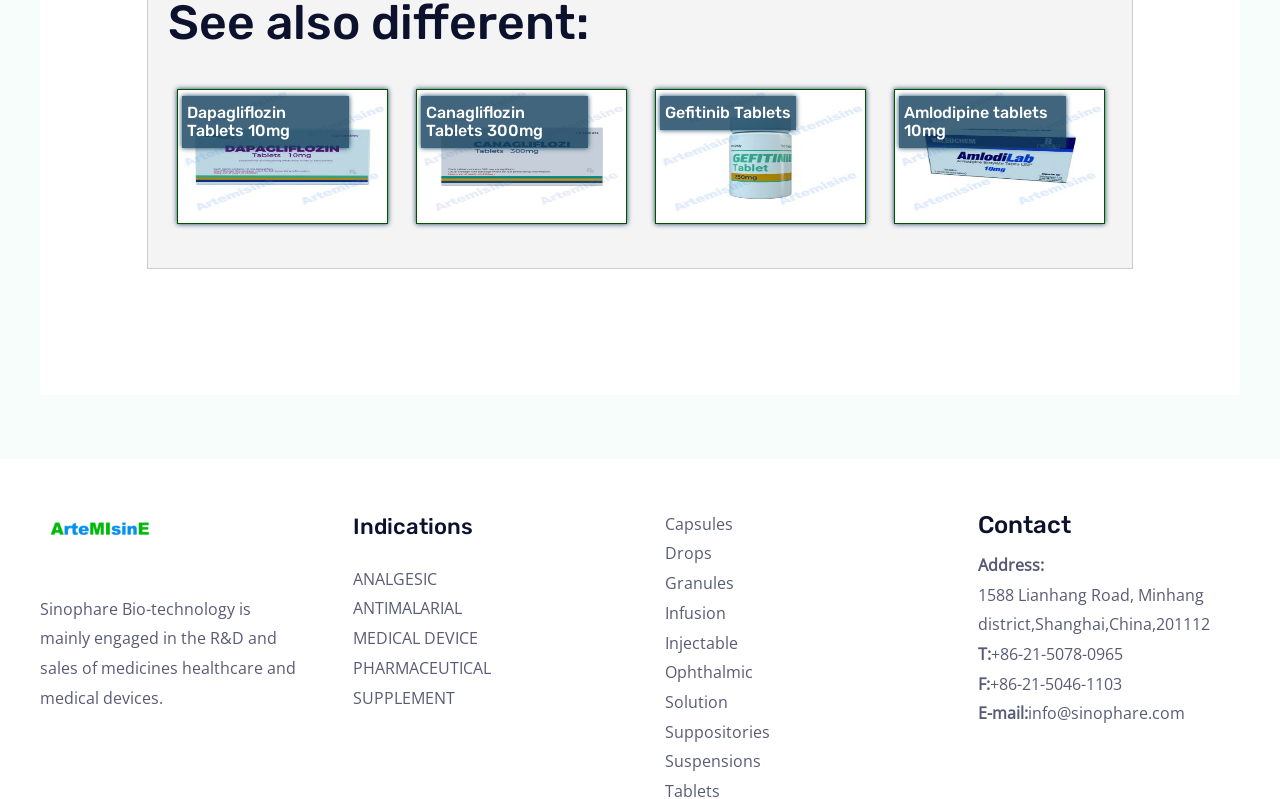Identify the bounding box coordinates necessary to click and complete the given instruction: "View the 'Contact' information".

[0.764, 0.638, 0.969, 0.677]